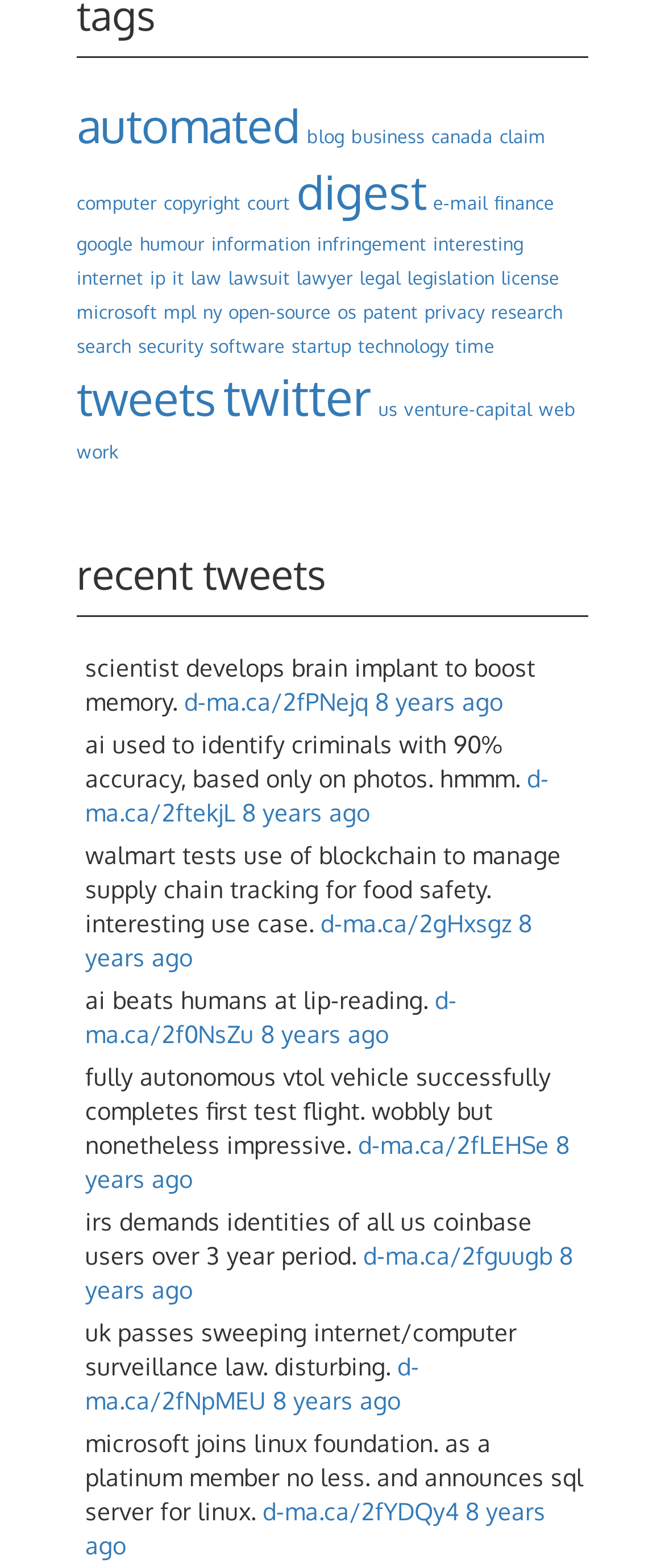Show the bounding box coordinates of the region that should be clicked to follow the instruction: "Read 'scientist develops brain implant to boost memory' tweet."

[0.128, 0.416, 0.805, 0.456]